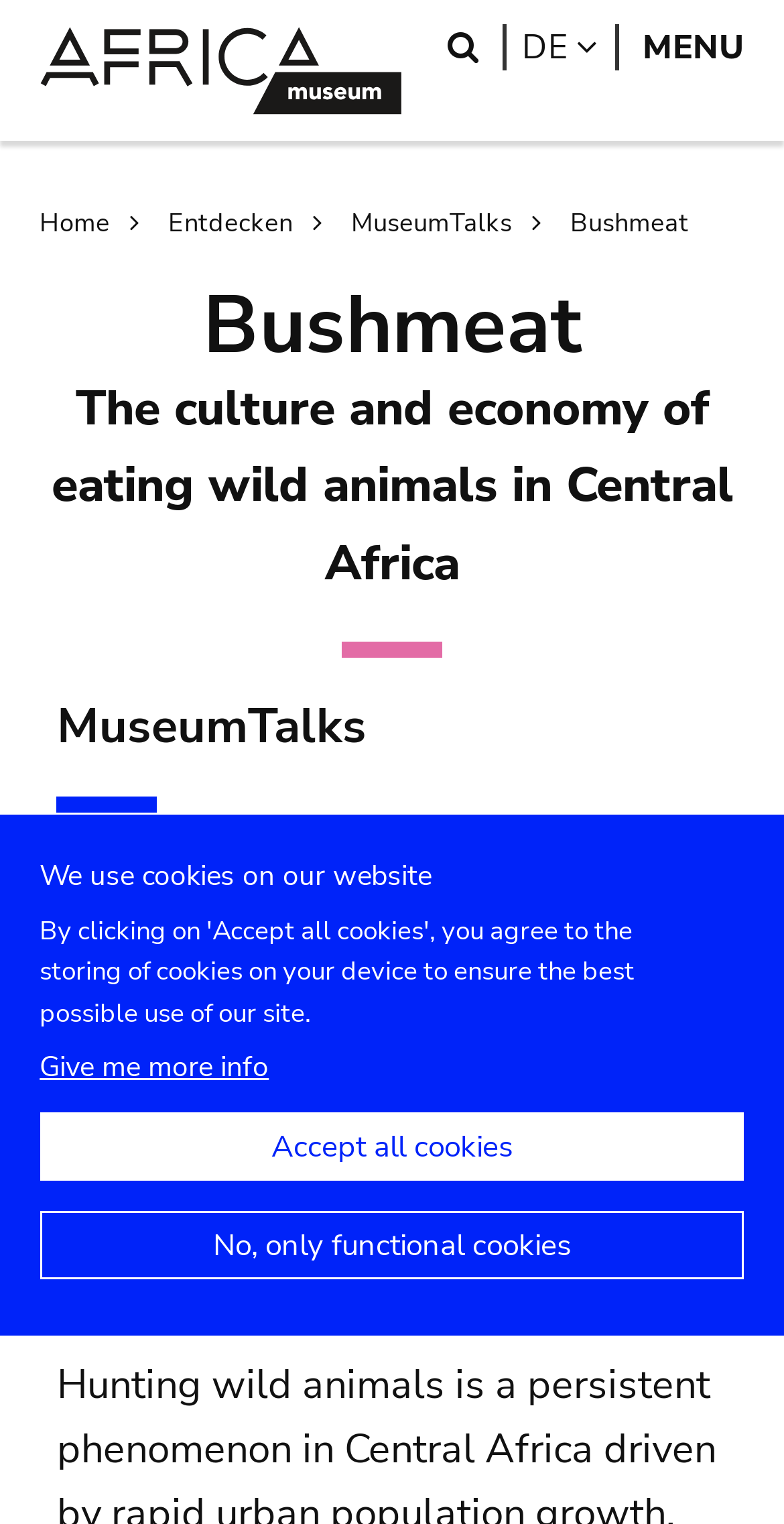Return the bounding box coordinates of the UI element that corresponds to this description: "Give me more info". The coordinates must be given as four float numbers in the range of 0 and 1, [left, top, right, bottom].

[0.051, 0.69, 0.343, 0.71]